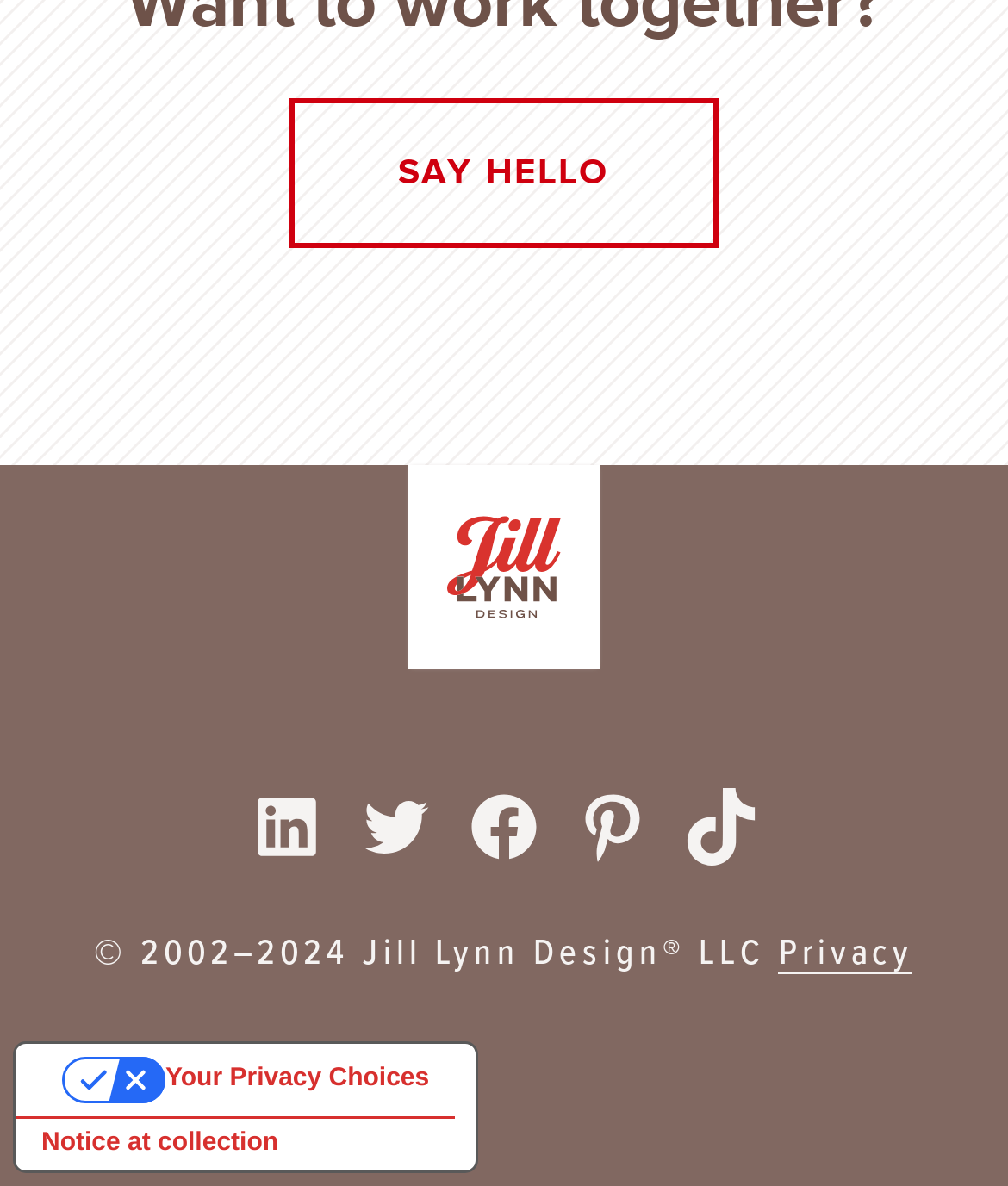Find the bounding box coordinates of the UI element according to this description: "Privacy".

[0.773, 0.788, 0.906, 0.821]